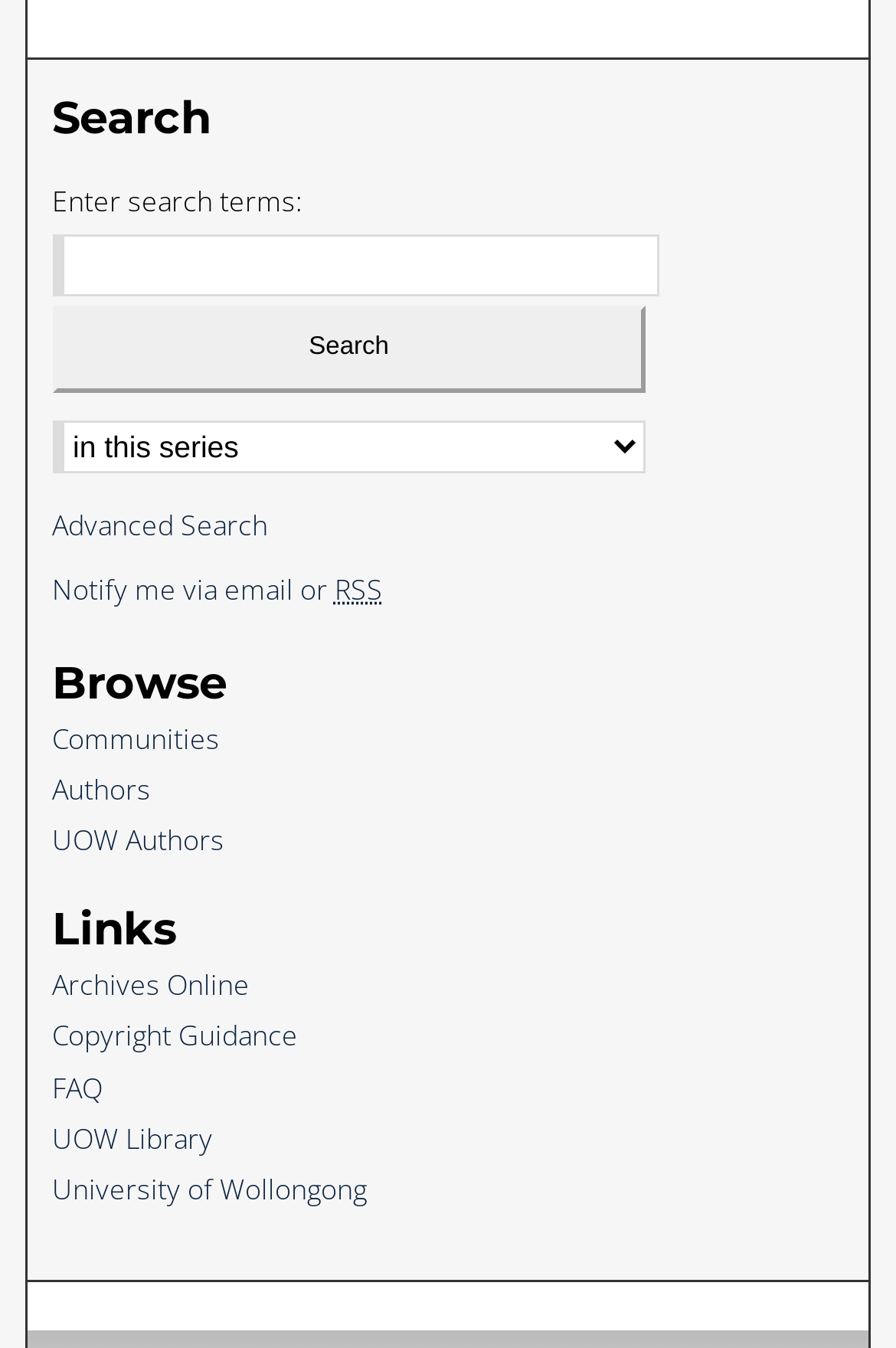Could you find the bounding box coordinates of the clickable area to complete this instruction: "Browse Communities"?

[0.058, 0.49, 0.942, 0.515]